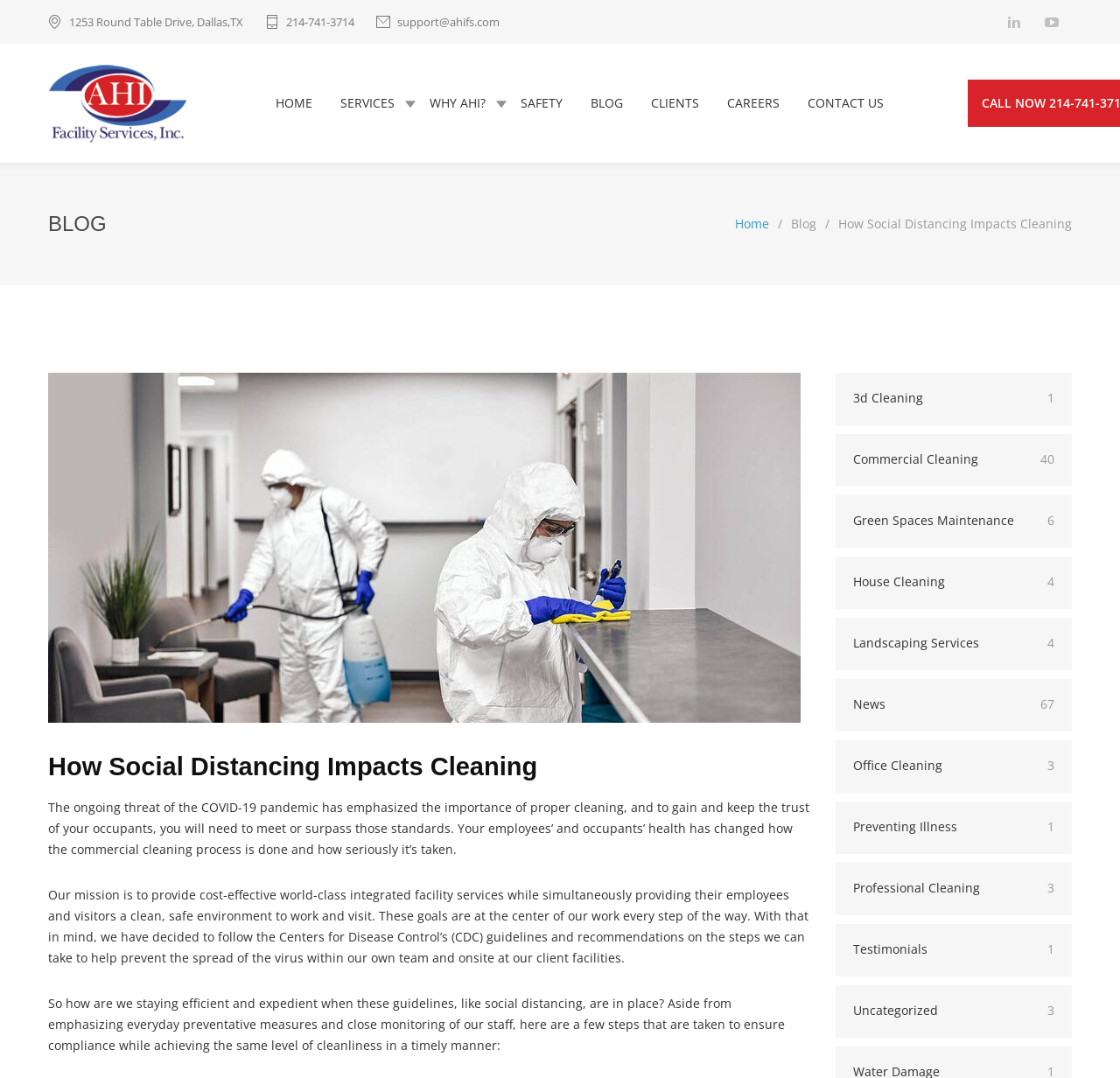Refer to the screenshot and give an in-depth answer to this question: What is the company's address?

I found the company's address by looking at the top section of the webpage, where the contact information is usually displayed. The address is written in a static text element, which is '1253 Round Table Drive, Dallas,TX'.